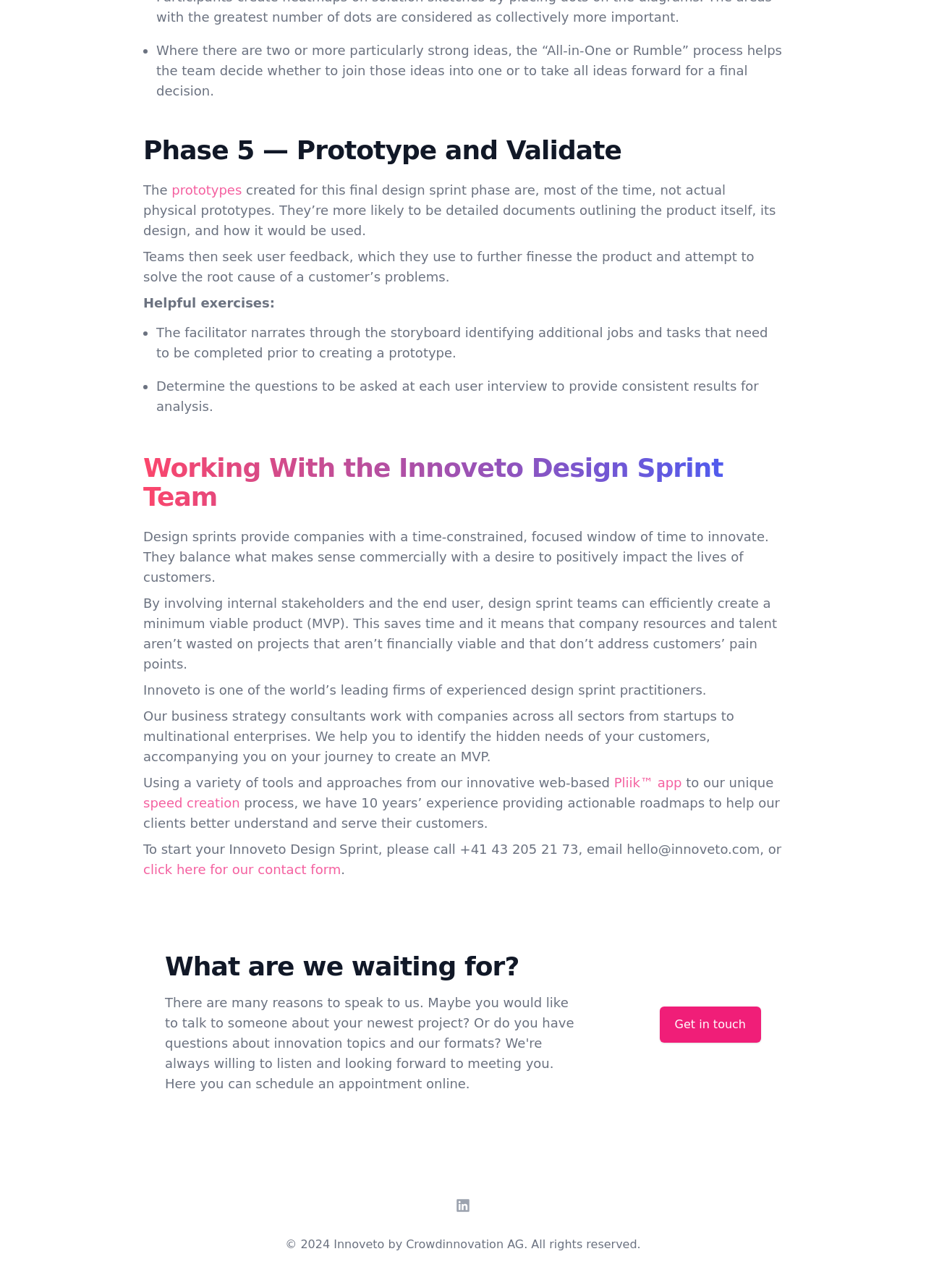Respond to the following query with just one word or a short phrase: 
What is the role of the facilitator in the storyboard?

Narrate and identify jobs and tasks